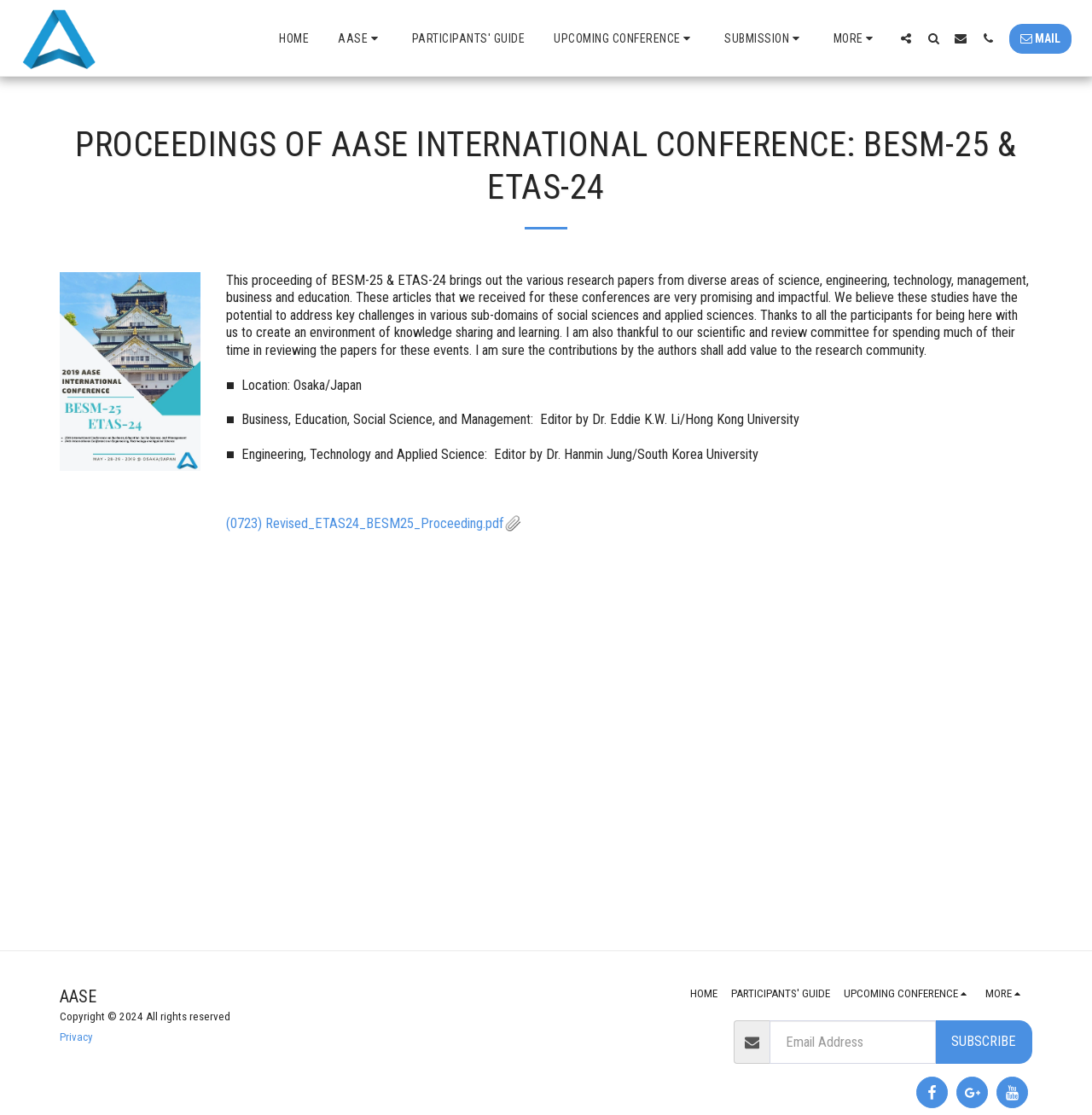Locate the bounding box coordinates of the item that should be clicked to fulfill the instruction: "Click the HOME link".

[0.243, 0.023, 0.295, 0.046]